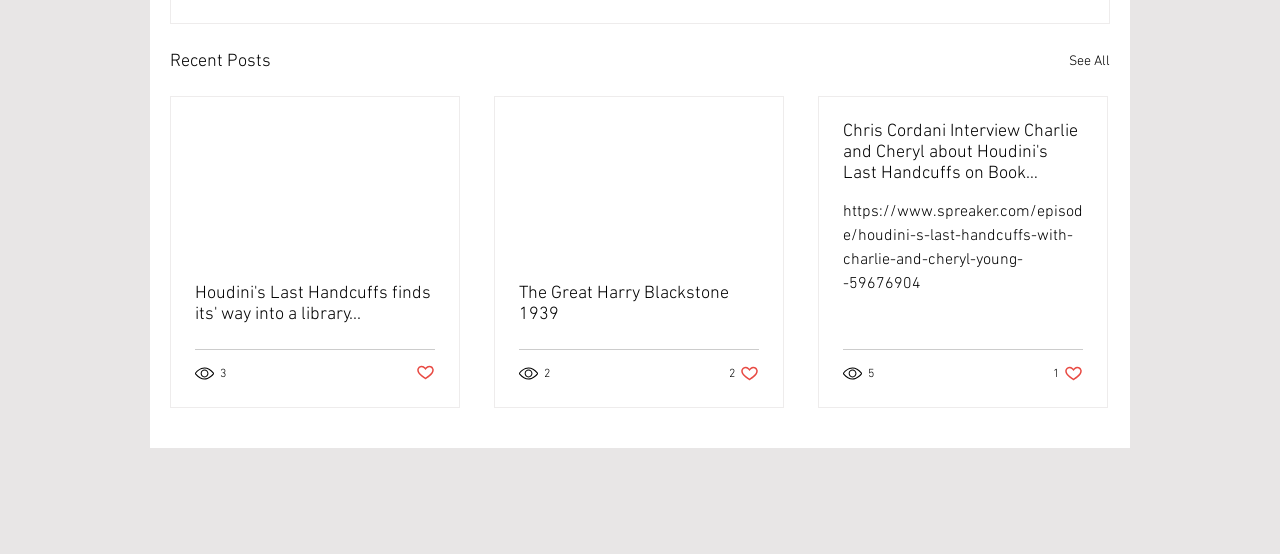Use a single word or phrase to answer the question:
What is the purpose of the buttons with images in each article?

To like or unlike a post